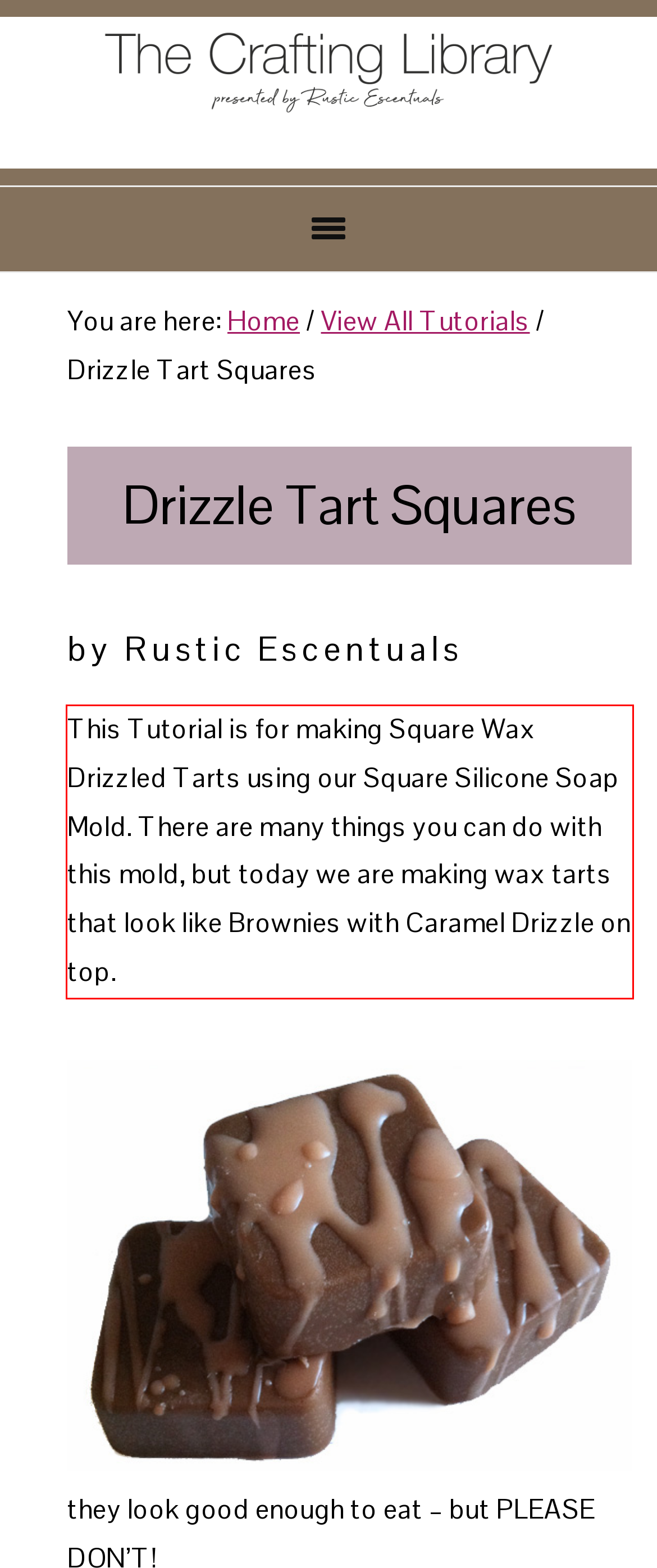Review the screenshot of the webpage and recognize the text inside the red rectangle bounding box. Provide the extracted text content.

This Tutorial is for making Square Wax Drizzled Tarts using our Square Silicone Soap Mold. There are many things you can do with this mold, but today we are making wax tarts that look like Brownies with Caramel Drizzle on top.